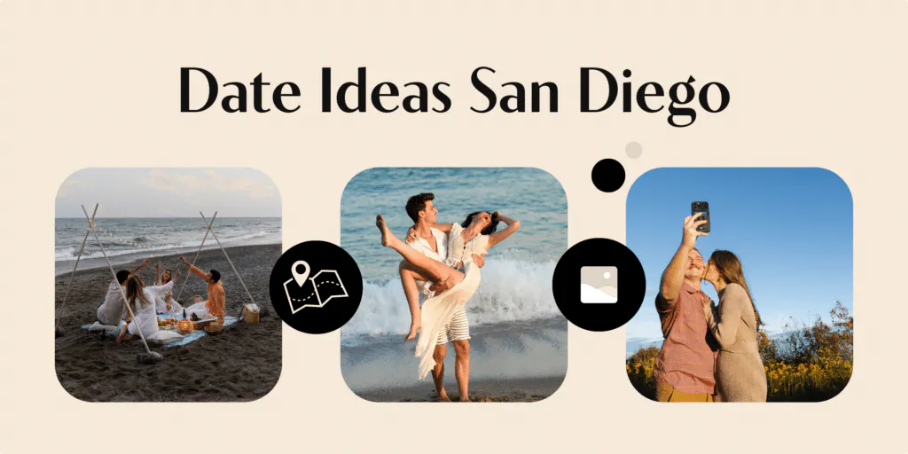Examine the screenshot and answer the question in as much detail as possible: What is the shape of the structures in the beach scene?

The caption describes the beach scene as having a cozy picnic setup surrounded by stylish teepee-like structures, which suggests that the structures are shaped like teepees.